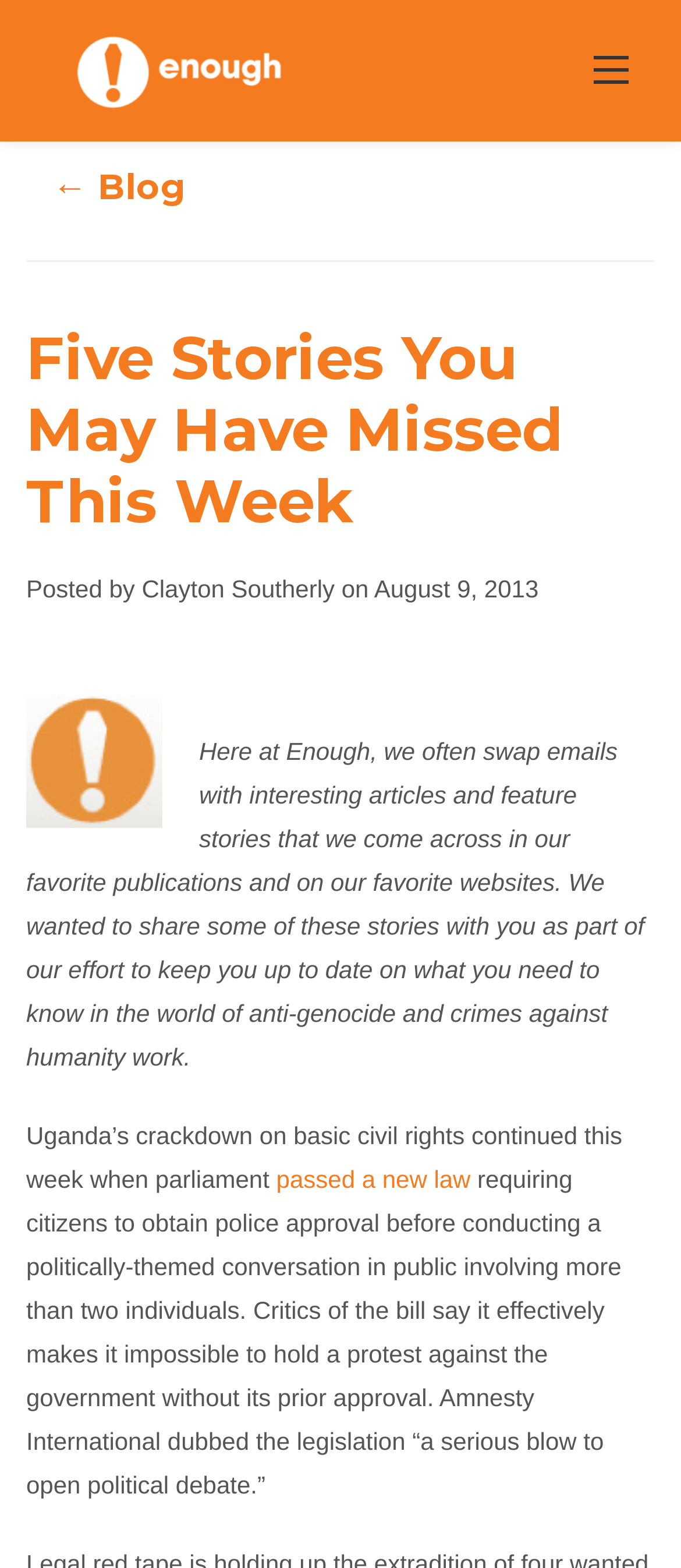Provide a thorough and detailed response to the question by examining the image: 
What is the purpose of sharing these stories on the webpage?

I found the answer by reading the introductory paragraph of the webpage, which states 'We wanted to share some of these stories with you as part of our effort to keep you up to date on what you need to know in the world of anti-genocide and crimes against humanity work'.